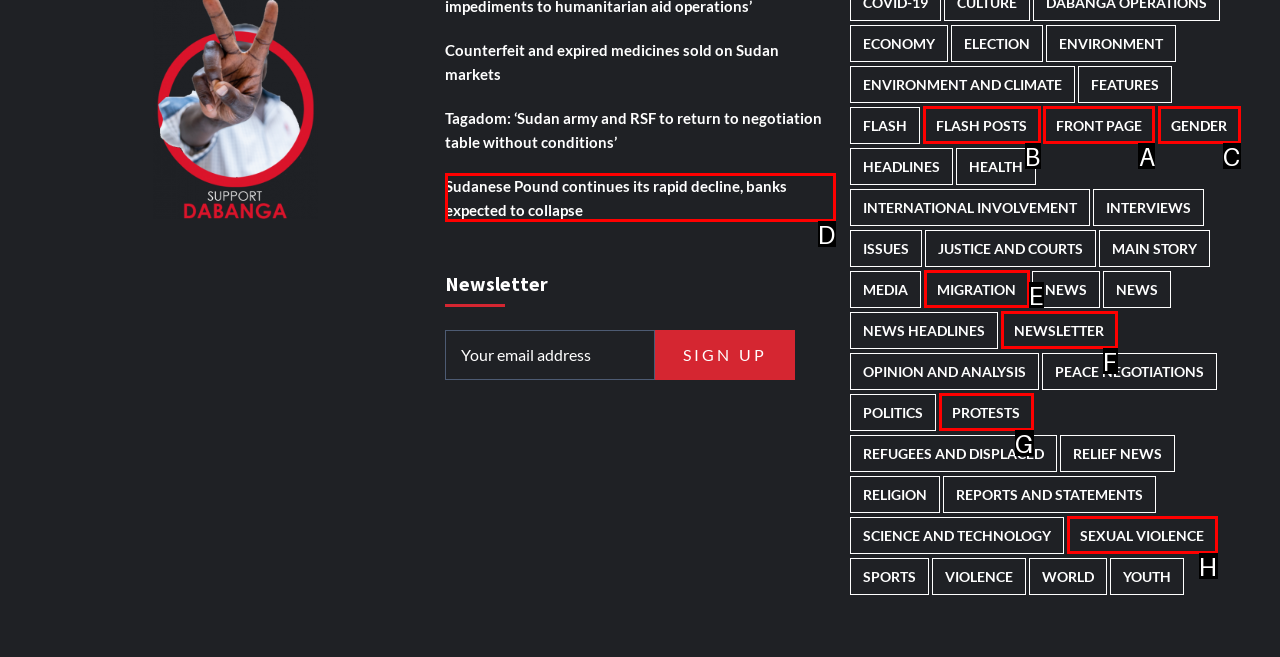Find the option you need to click to complete the following instruction: View Front Page news
Answer with the corresponding letter from the choices given directly.

A